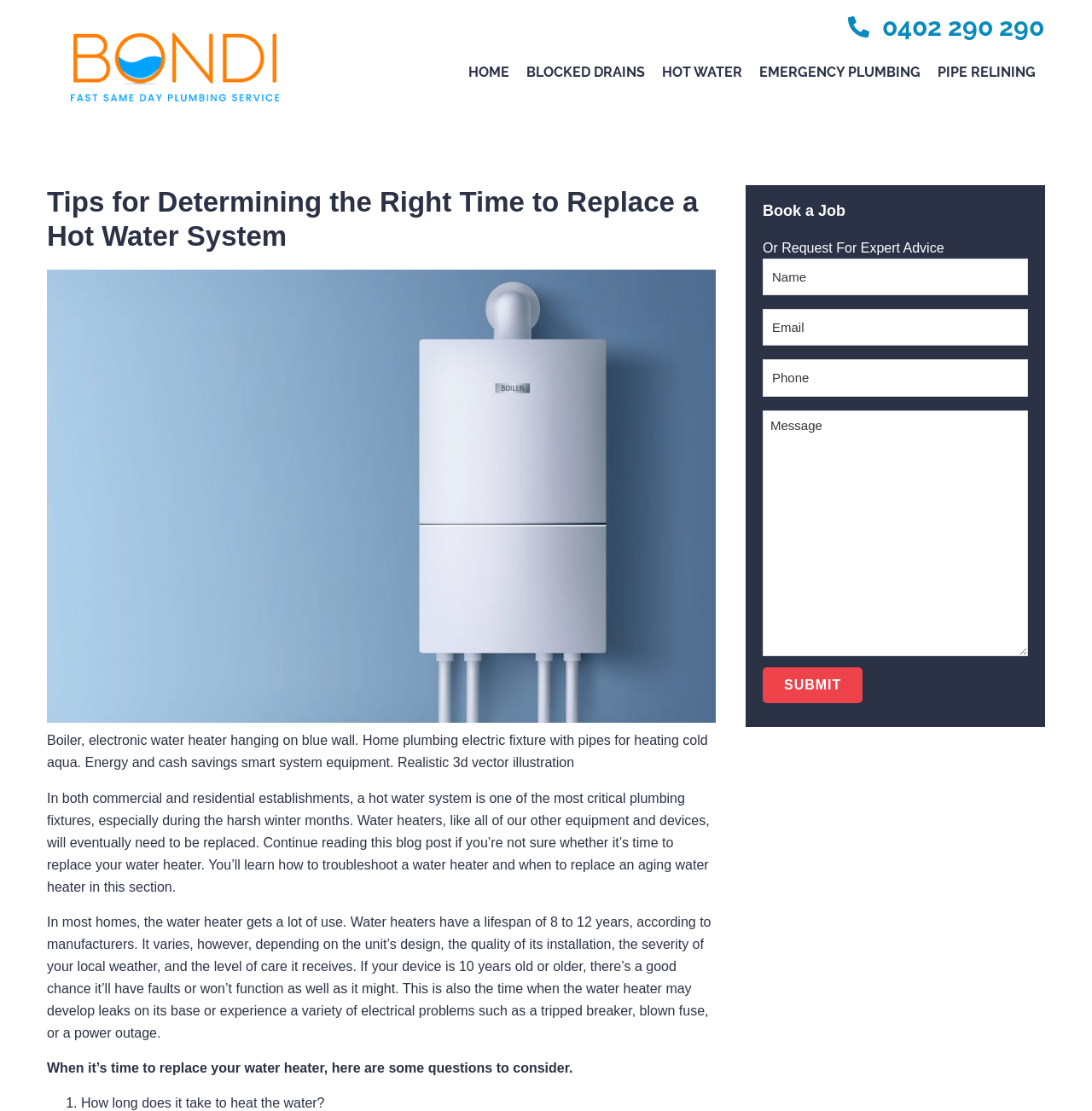Determine the bounding box coordinates for the element that should be clicked to follow this instruction: "Call the phone number 0402 290 290". The coordinates should be given as four float numbers between 0 and 1, in the format [left, top, right, bottom].

[0.808, 0.013, 0.956, 0.036]